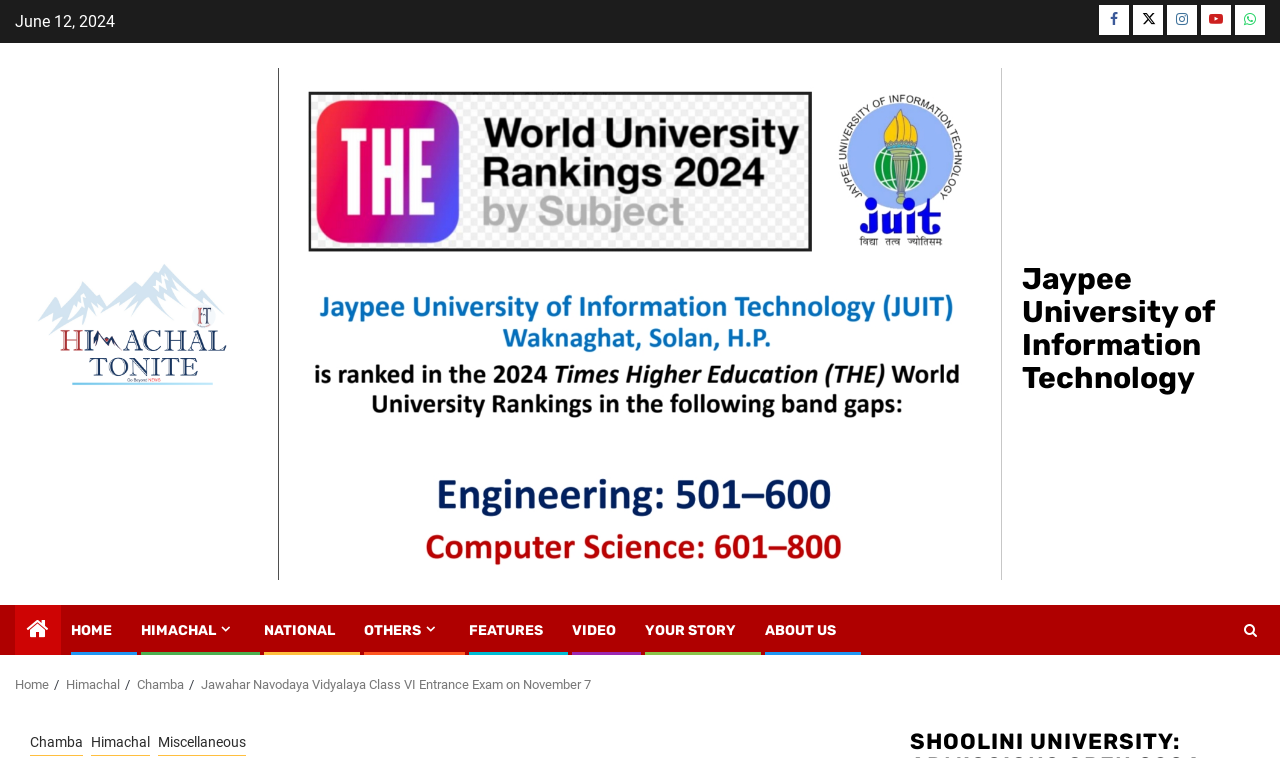Can you give a detailed response to the following question using the information from the image? What are the categories available on the webpage?

The categories are listed at the top of the webpage, which includes HOME, HIMACHAL, NATIONAL, OTHERS, FEATURES, VIDEO, YOUR STORY, and ABOUT US.